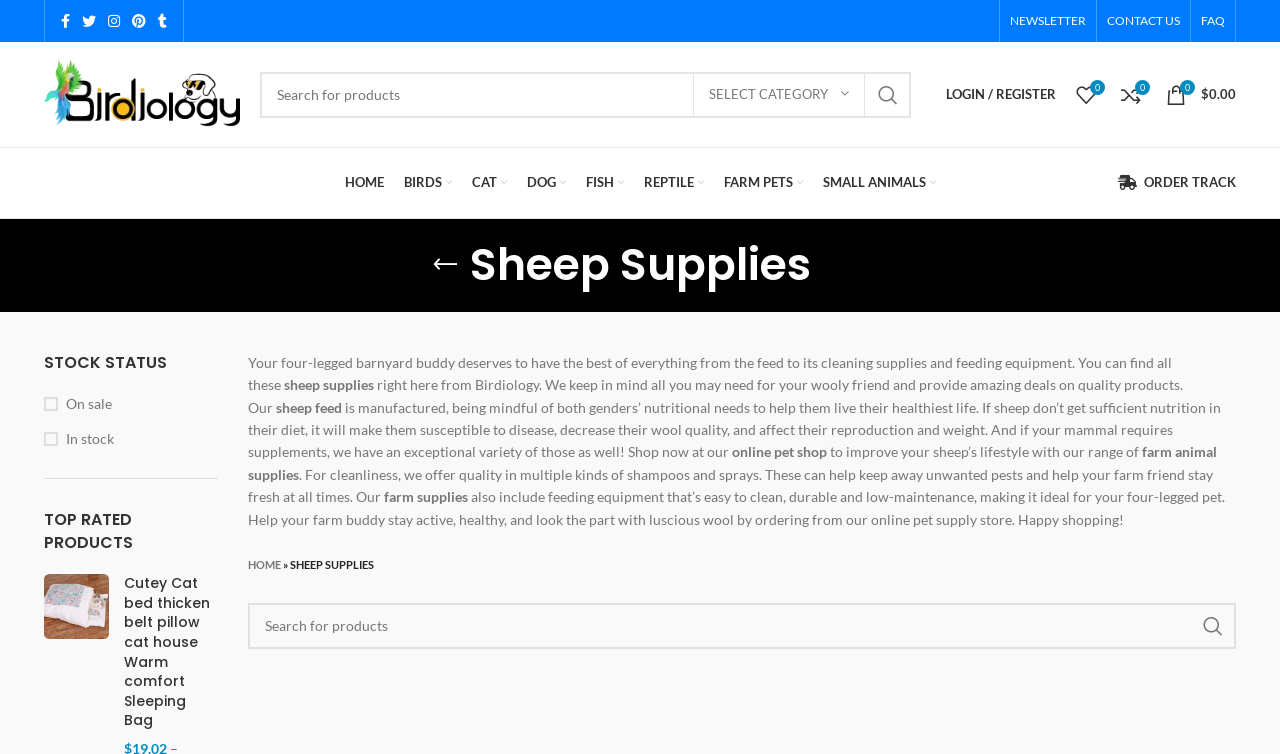What is the benefit of using the products from this webpage?
Look at the image and construct a detailed response to the question.

According to the webpage, using the products from this webpage can help keep sheep healthy, active, and with luscious wool. This implies that the products are beneficial for the well-being of sheep.